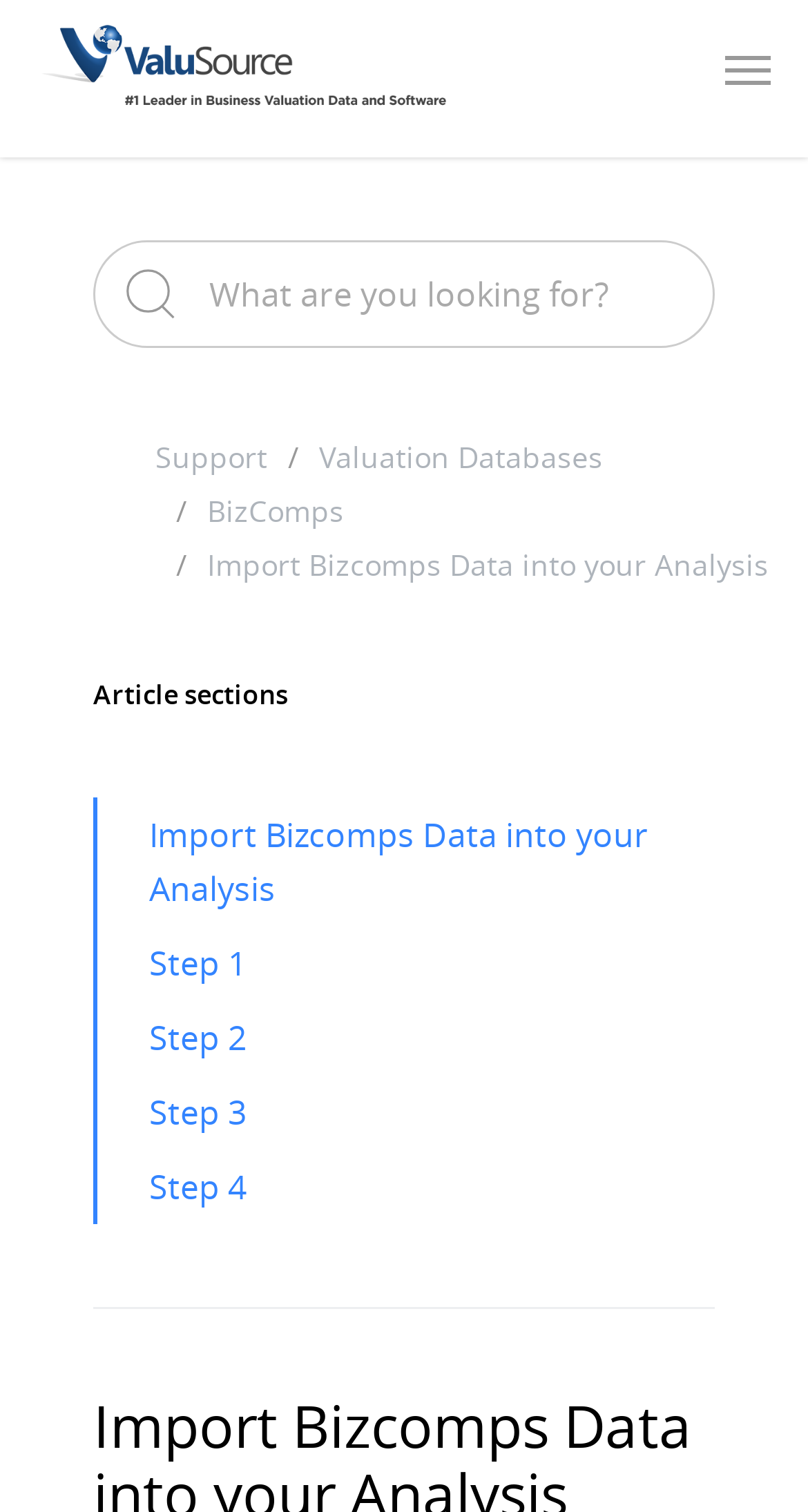What is the purpose of the search bar?
Carefully examine the image and provide a detailed answer to the question.

The search bar is located near the top of the webpage and has a placeholder text 'What are you looking for?' which suggests that it is intended for searching for support topics or articles related to importing Bizcomps data.